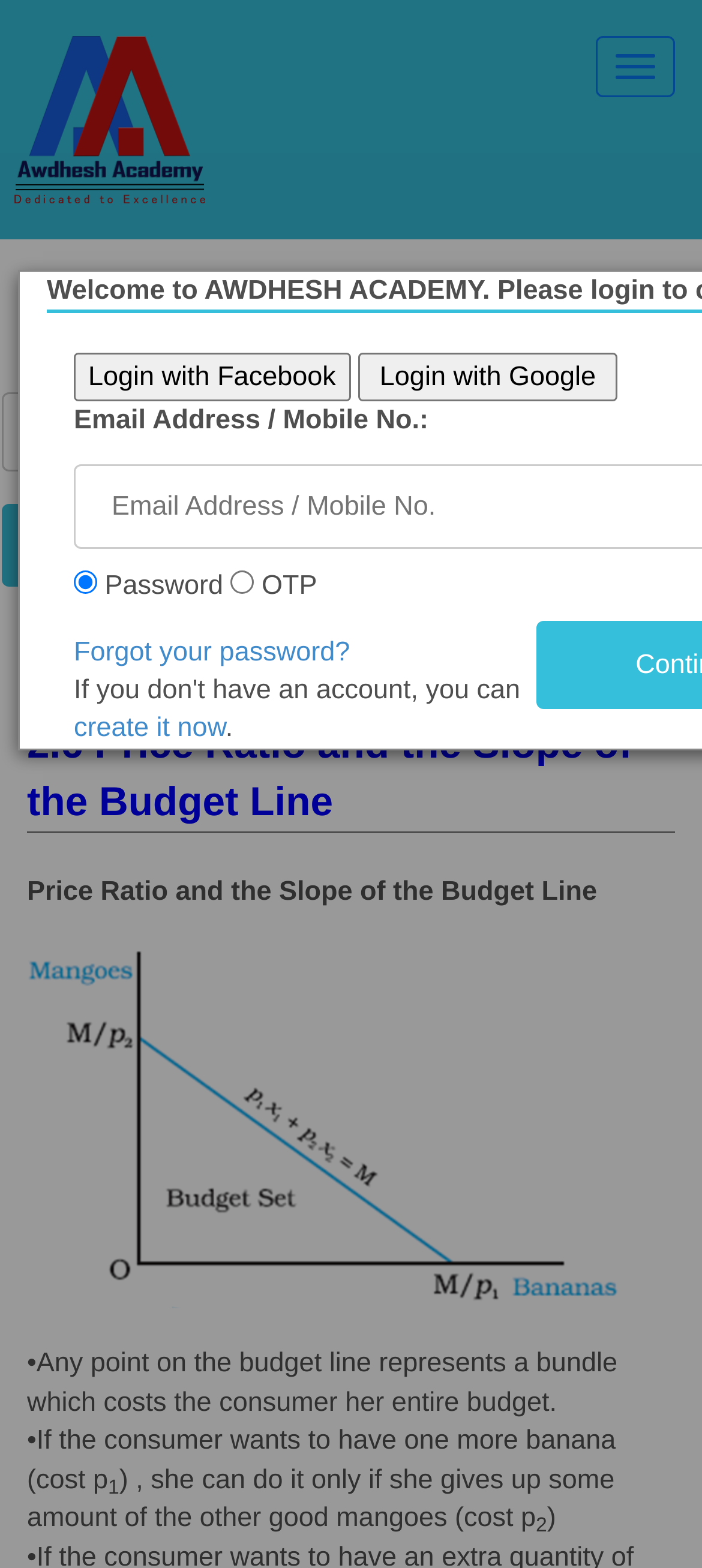Please identify the bounding box coordinates of the element's region that I should click in order to complete the following instruction: "Login with Facebook". The bounding box coordinates consist of four float numbers between 0 and 1, i.e., [left, top, right, bottom].

[0.105, 0.225, 0.499, 0.256]